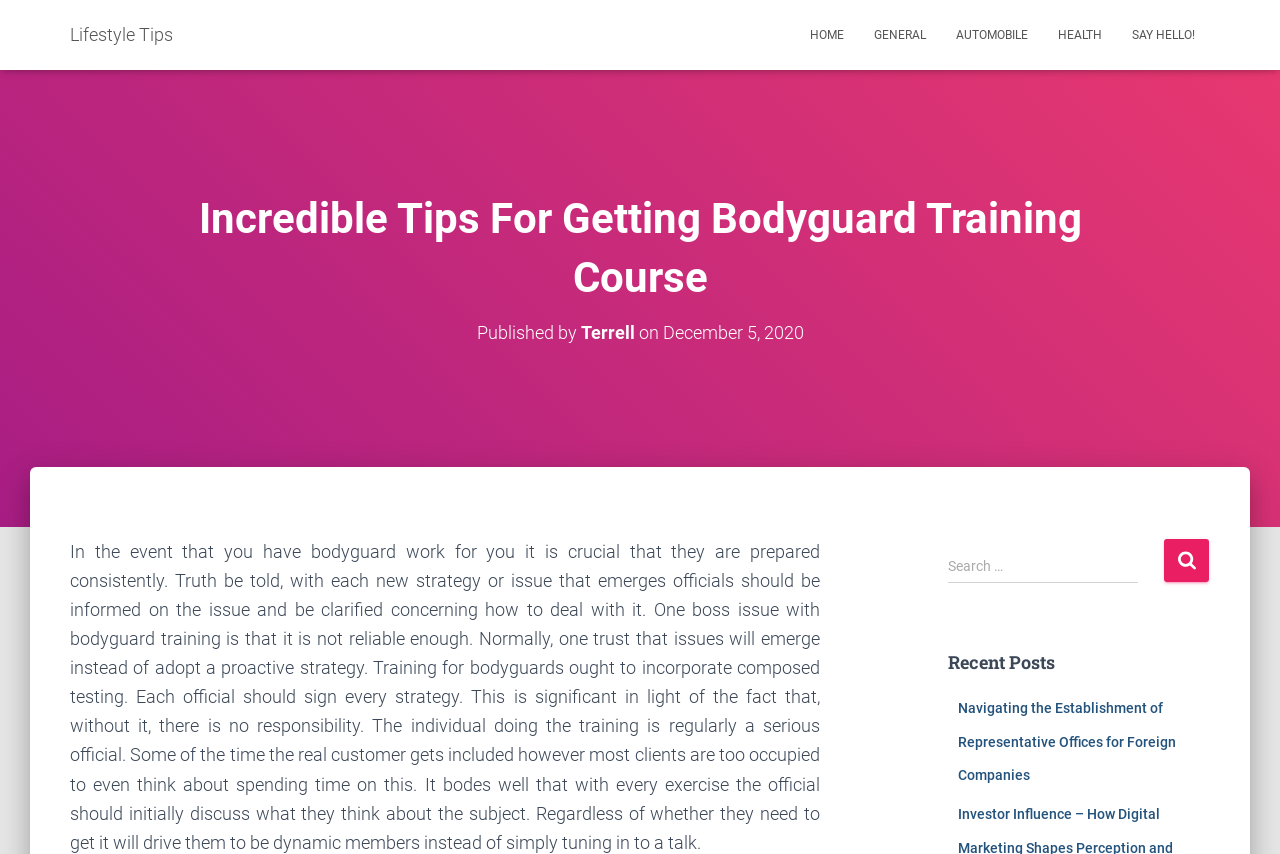What is the title of the recent post?
Make sure to answer the question with a detailed and comprehensive explanation.

The recent post is listed under the heading 'Recent Posts' and the title of the post is 'Navigating the Establishment of Representative Offices for Foreign Companies', which is a link element with bounding box coordinates [0.748, 0.82, 0.918, 0.917].